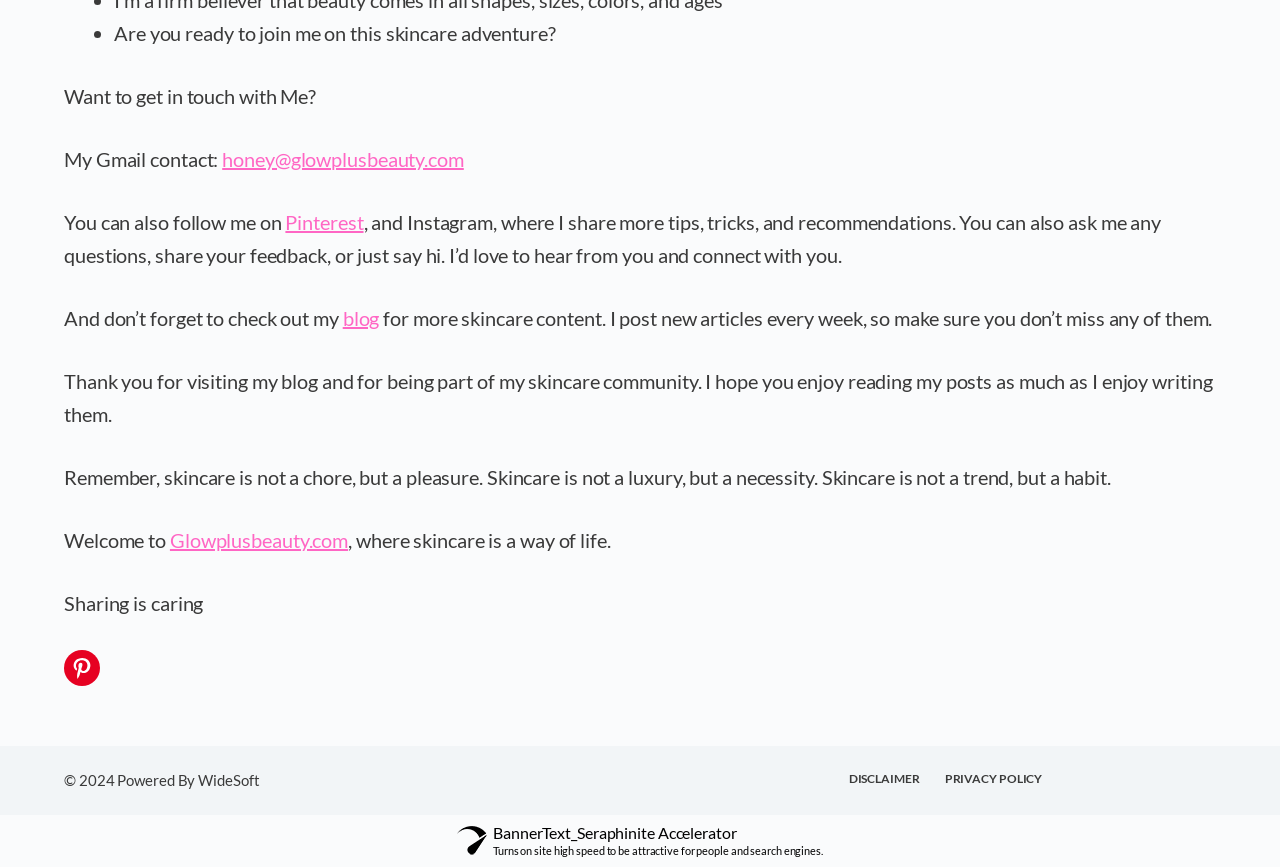What is the blogger's philosophy about skincare?
Please provide a single word or phrase answer based on the image.

Skincare is a pleasure, necessity, and habit